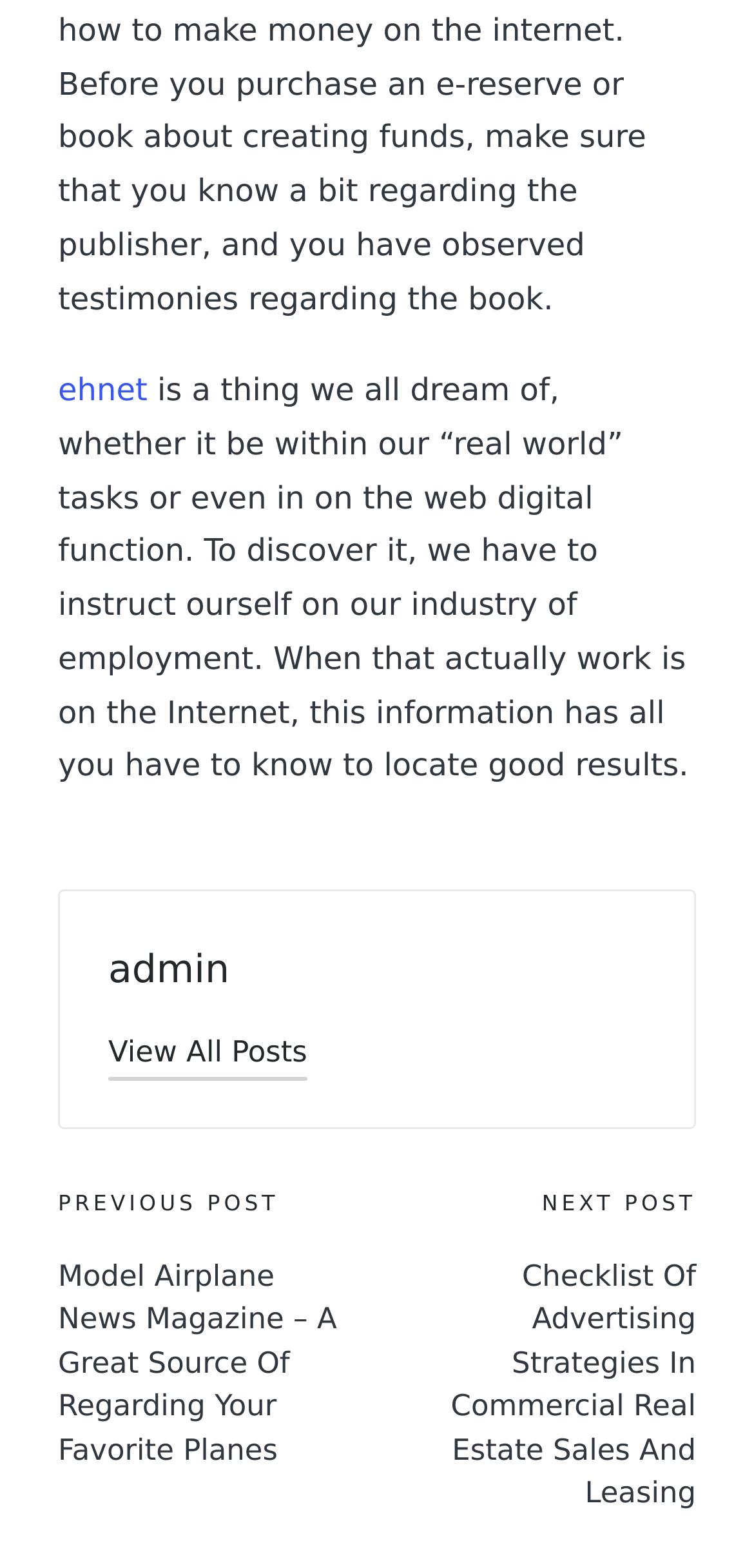What is the title of the previous post?
Please look at the screenshot and answer in one word or a short phrase.

Model Airplane News Magazine